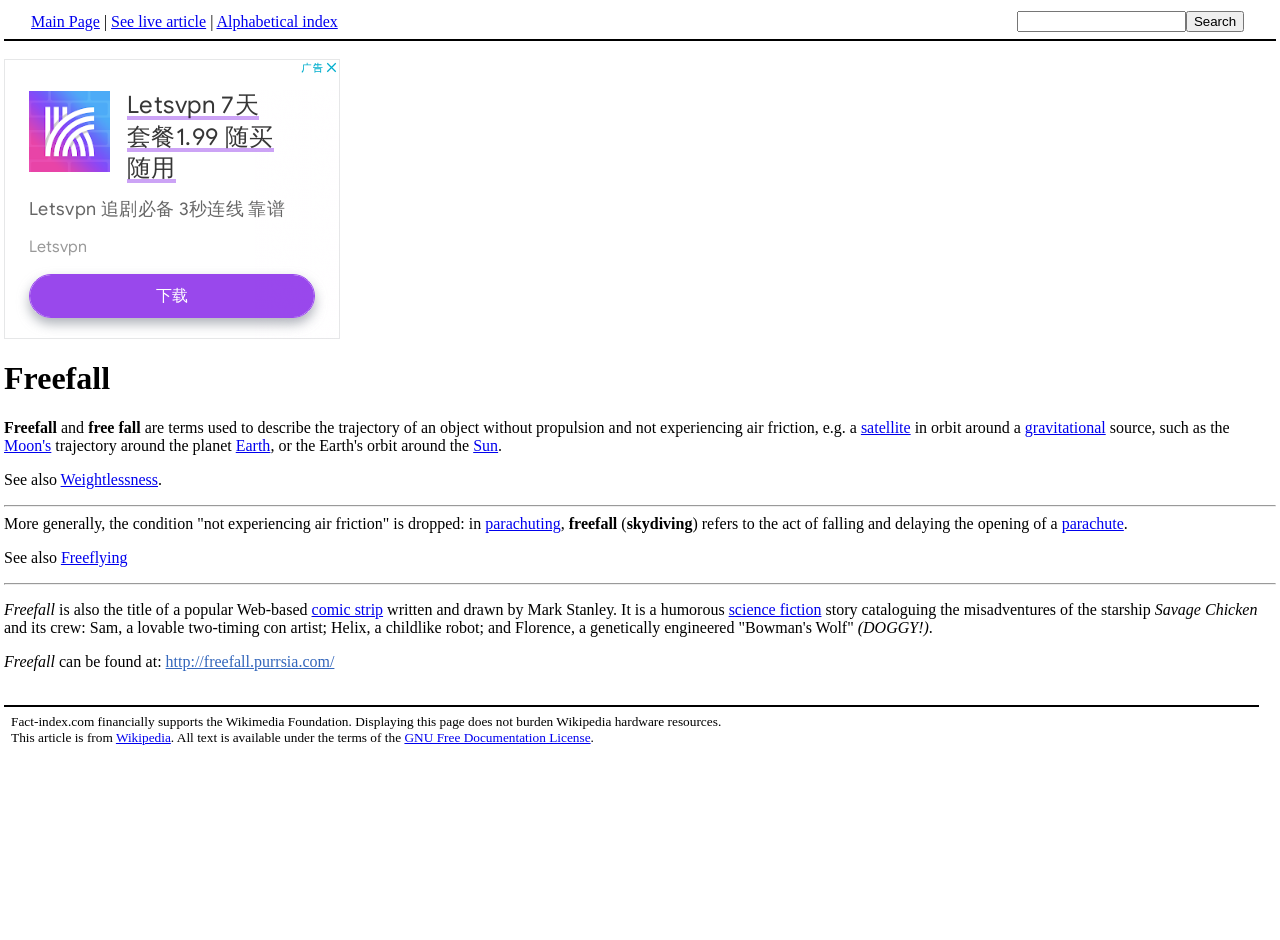Determine the bounding box of the UI component based on this description: "Post Comment". The bounding box coordinates should be four float values between 0 and 1, i.e., [left, top, right, bottom].

None